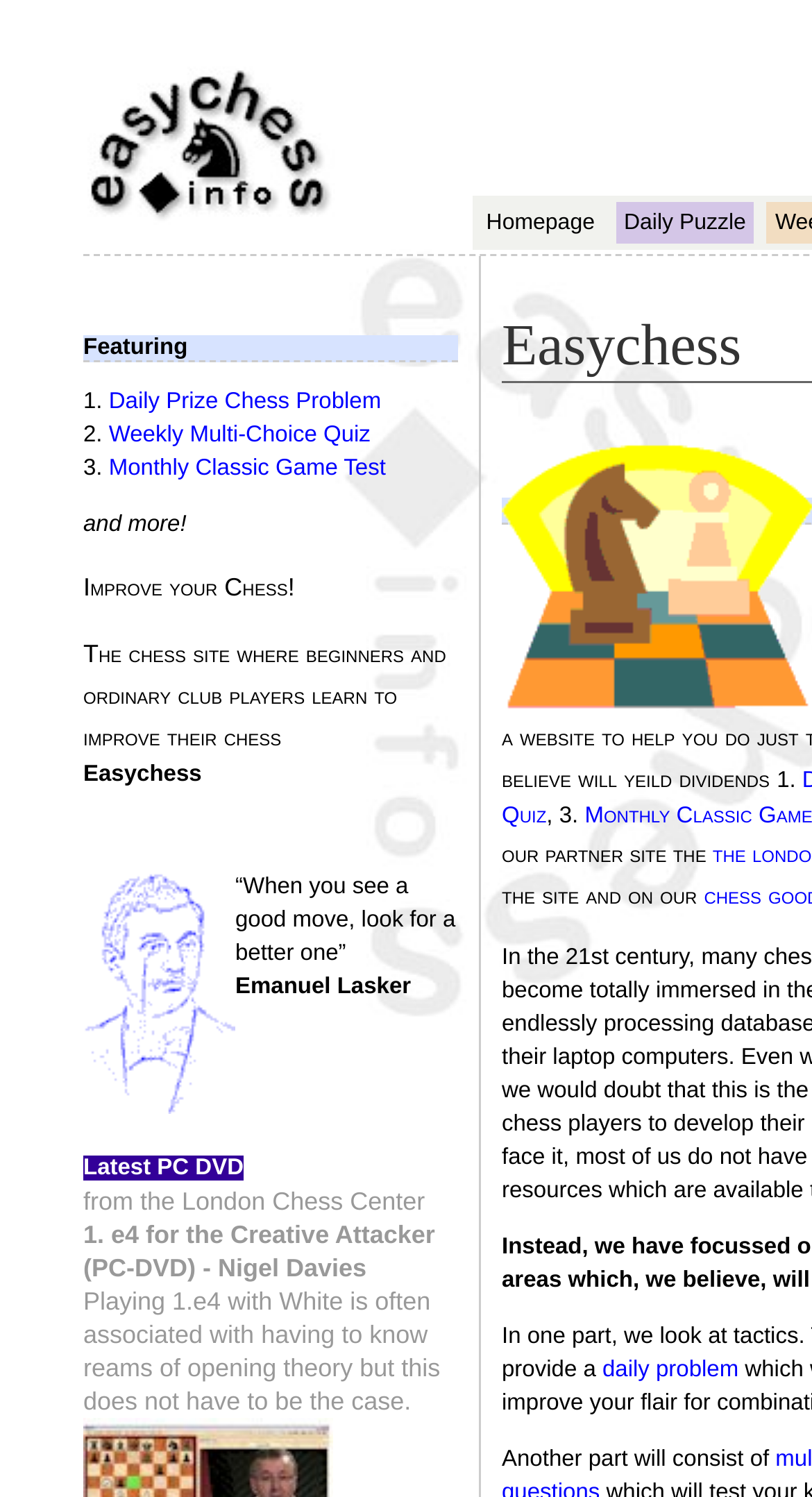What is the title or heading displayed on the webpage?

Alekhine Alert! – A Repertoire for Black against 1 e4 by Timothy Taylor,